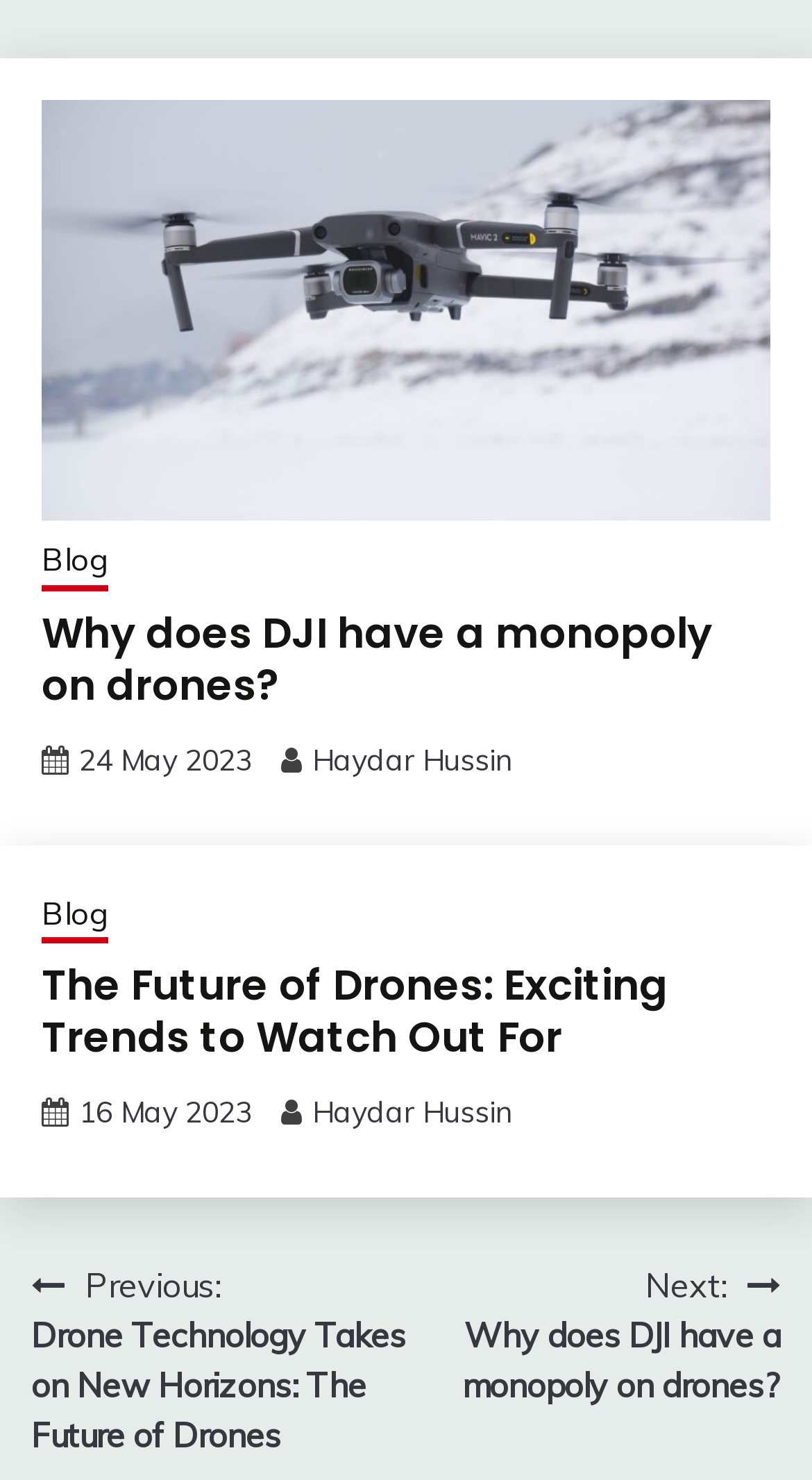What is the topic of the second article?
Refer to the image and provide a thorough answer to the question.

The second article's title is 'The Future of Drones: Exciting Trends to Watch Out For', indicating that the topic is about the future of drones and their trends.